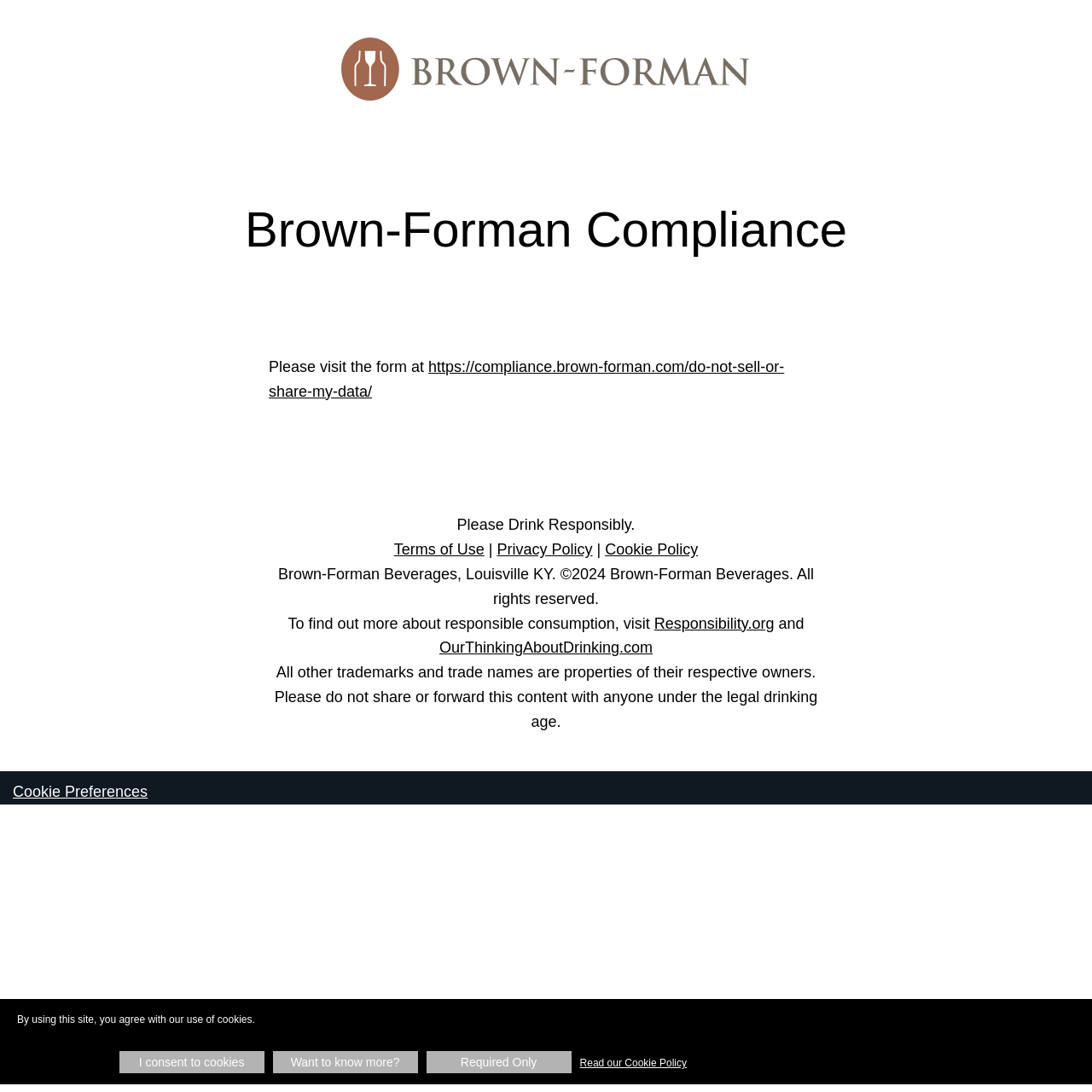Articulate a detailed summary of the webpage's content and design.

The webpage is titled "admin" and appears to be a compliance page for Brown-Forman. At the top, there is an image taking up about a third of the screen width. Below the image, there is a main section with a heading "Brown-Forman Compliance" in a prominent font size. 

Under the heading, there is a paragraph of text that says "Please visit the form at" followed by a link to a compliance form. 

Further down the page, there is a section with several links and text blocks. The section starts with a statement "Please Drink Responsibly" followed by links to "Terms of Use", "Privacy Policy", and "Cookie Policy". 

Below these links, there is a block of text with the company's copyright information and a statement about responsible consumption. There are also links to external websites, "Responsibility.org" and "OurThinkingAboutDrinking.com", related to responsible drinking. 

The page also includes a section with several disclaimers, including a statement about not sharing content with minors and a note about trademarks and trade names. 

At the very bottom of the page, there is a notification about the use of cookies, with buttons to consent to cookies, learn more, or set cookie preferences. There is also a link to read the Cookie Policy.